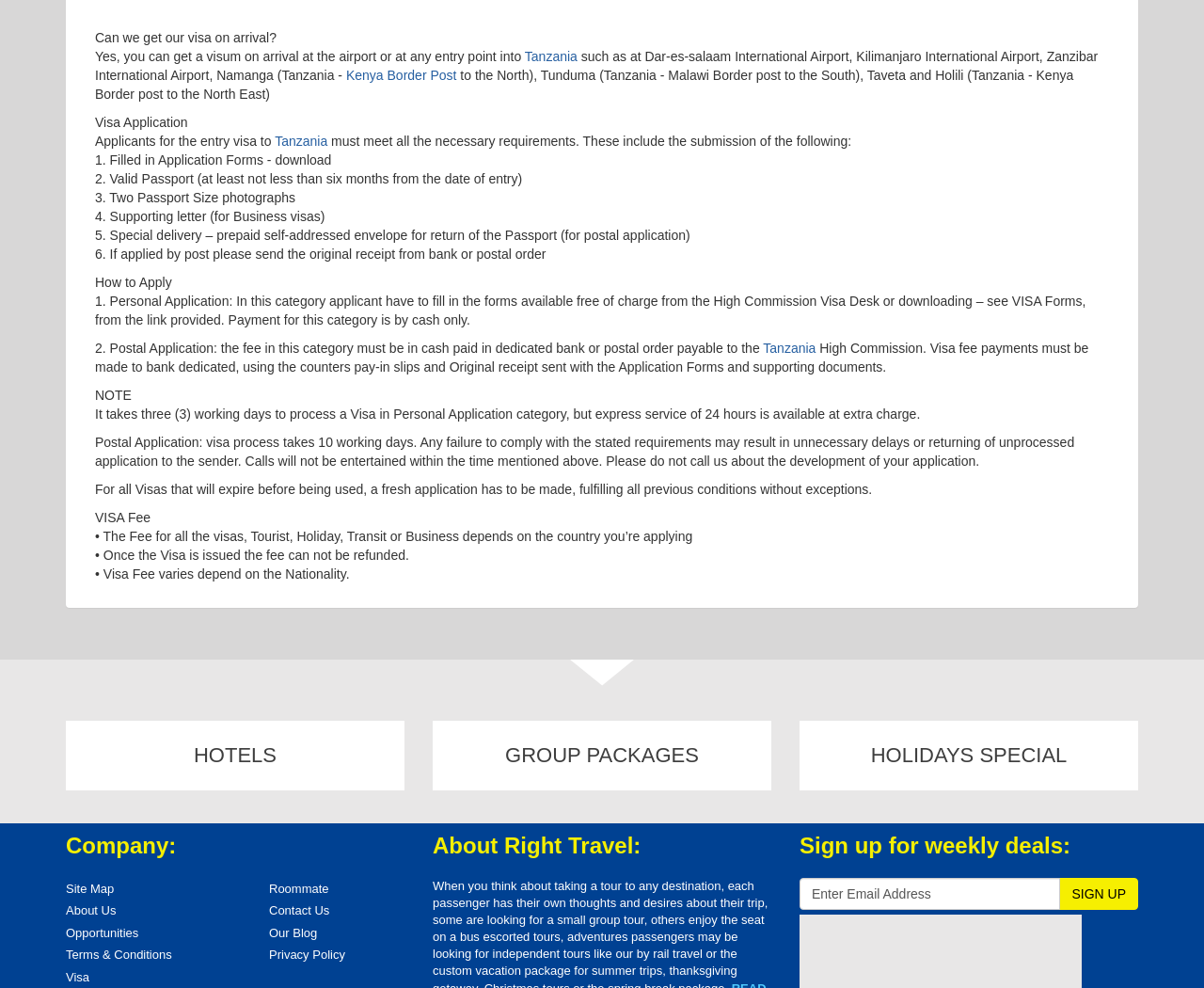How many types of visa application categories are mentioned on the webpage?
Please respond to the question with a detailed and thorough explanation.

The webpage mentions two types of visa application categories: personal application and postal application.